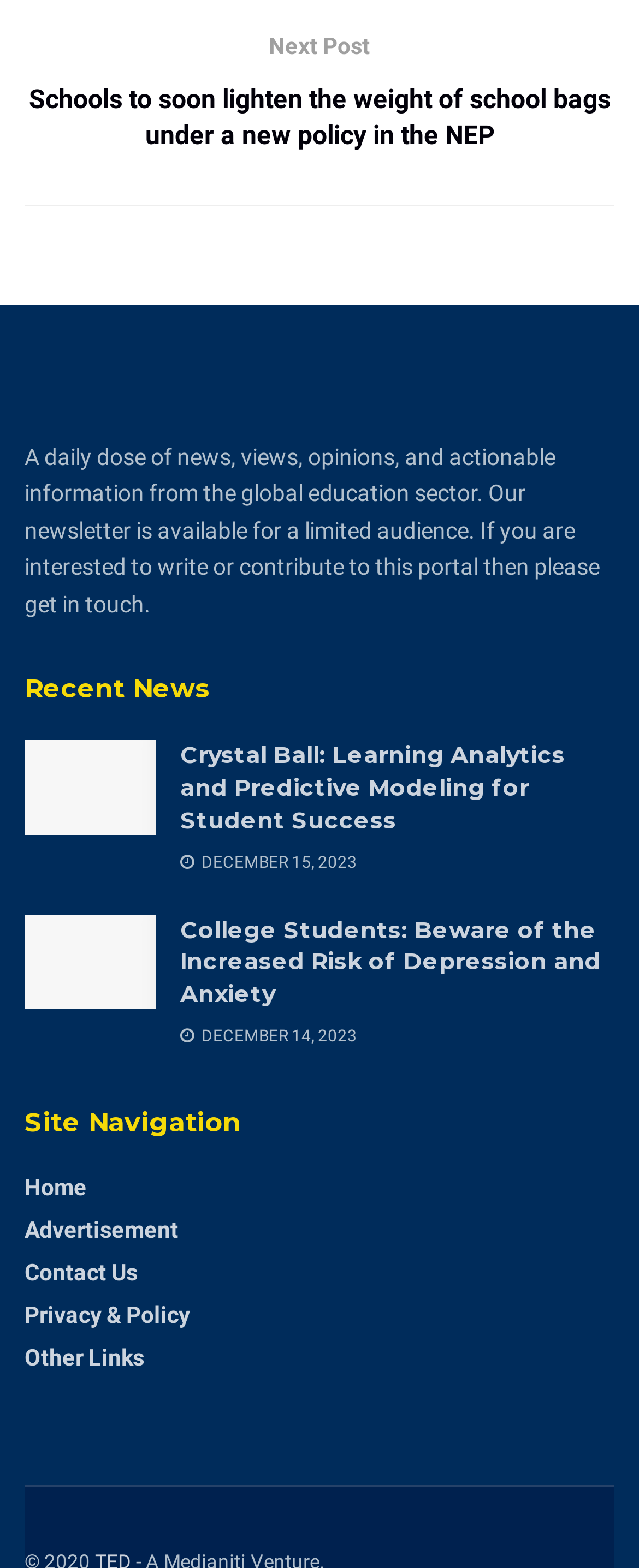What is the date of the news article 'College Students: Beware of the Increased Risk of Depression and Anxiety'?
Answer briefly with a single word or phrase based on the image.

DECEMBER 14, 2023